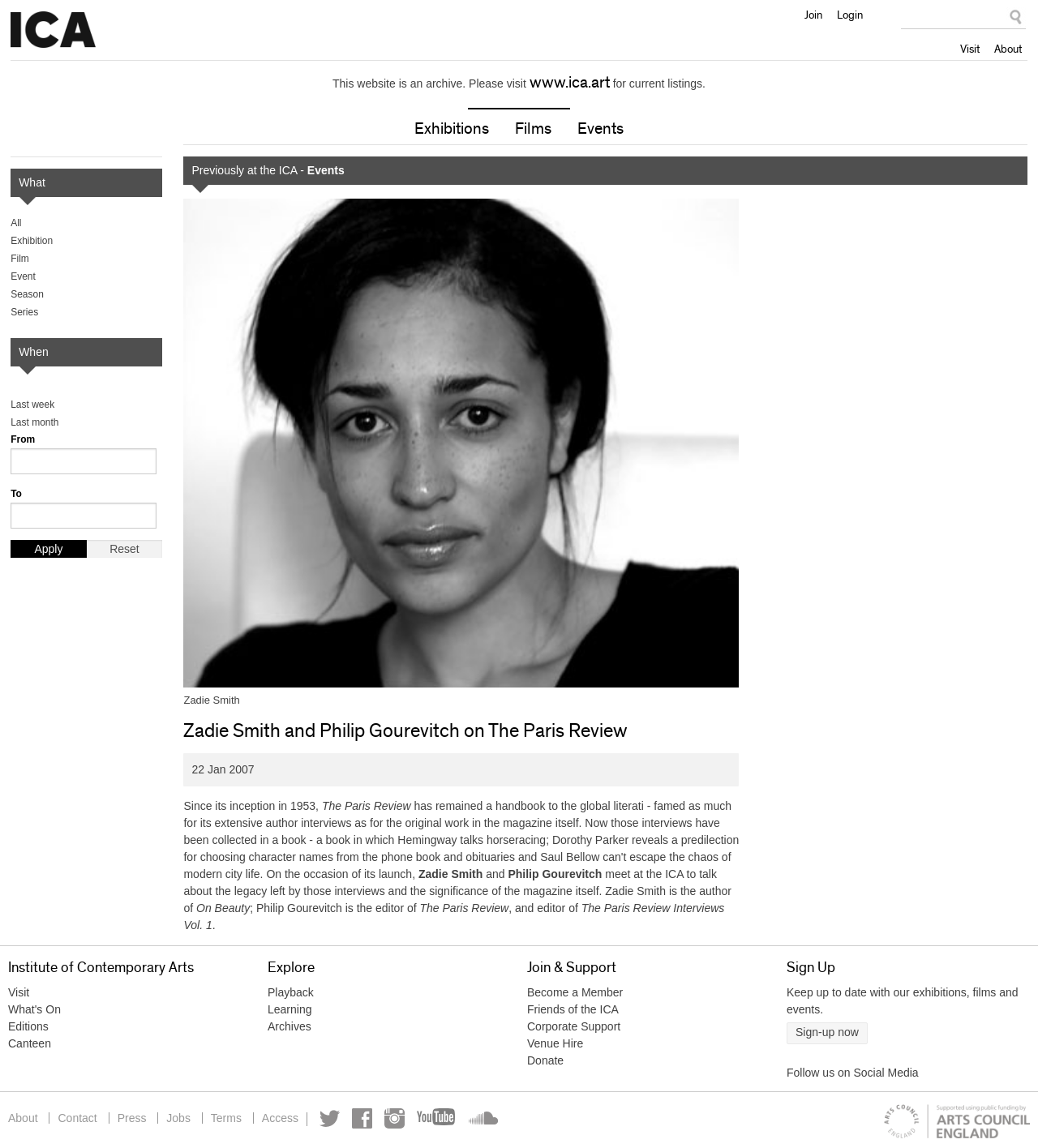Illustrate the webpage's structure and main components comprehensively.

This webpage is about an event featuring Zadie Smith and Philip Gourevitch discussing The Paris Review at the Institute of Contemporary Arts (ICA). At the top of the page, there are several links to the ICA's main website, including "Visit", "About", "Join", and "Login". On the top right, there is a search bar with a "Search" button.

Below the top navigation, there is a notice stating that the website is an archive and directing users to visit the current website for current listings. Underneath, there are links to "Exhibitions", "Films", and "Events".

The main content of the page features an image of Zadie Smith on the left, with a heading "Zadie Smith and Philip Gourevitch on The Paris Review" above it. To the right of the image, there is a table with a date "22 Jan 2007" and a description of the event. The text describes the significance of The Paris Review and its legacy, and introduces Zadie Smith and Philip Gourevitch as the authors and editors of the magazine.

Below the main content, there are several links to filter events by type, including "All", "Exhibition", "Film", "Event", "Season", and "Series". There are also filters by date, with options to select "Last week", "Last month", or a custom date range.

At the bottom of the page, there are several sections with headings "Institute of Contemporary Arts", "Explore", "Join & Support", and "Sign Up". Each section contains links to related pages, such as "What's On", "Editions", "Canteen", "Playback", "Learning", and "Archives". The "Sign Up" section invites users to keep up to date with the ICA's exhibitions, films, and events.

Finally, there are links to the ICA's social media profiles, including Twitter, Facebook, Instagram, YouTube, and Soundcloud, as well as links to "About", "Contact", "Press", "Jobs", "Terms", and "Access" pages.